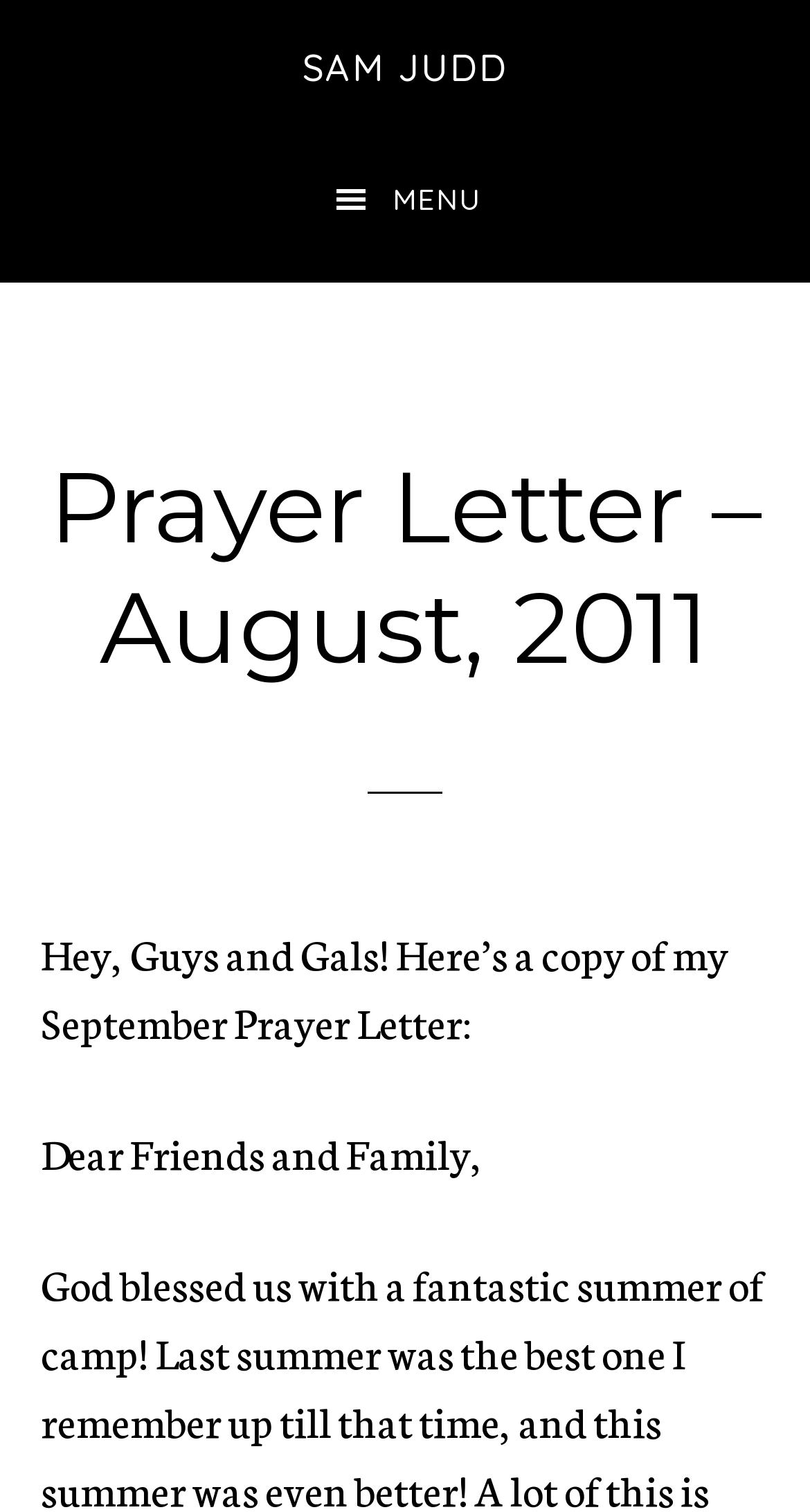Please examine the image and answer the question with a detailed explanation:
What is the topic of the prayer letter?

I found the answer by looking at the StaticText element with the text 'Here’s a copy of my September Prayer Letter:', which suggests that the topic of the prayer letter is September.